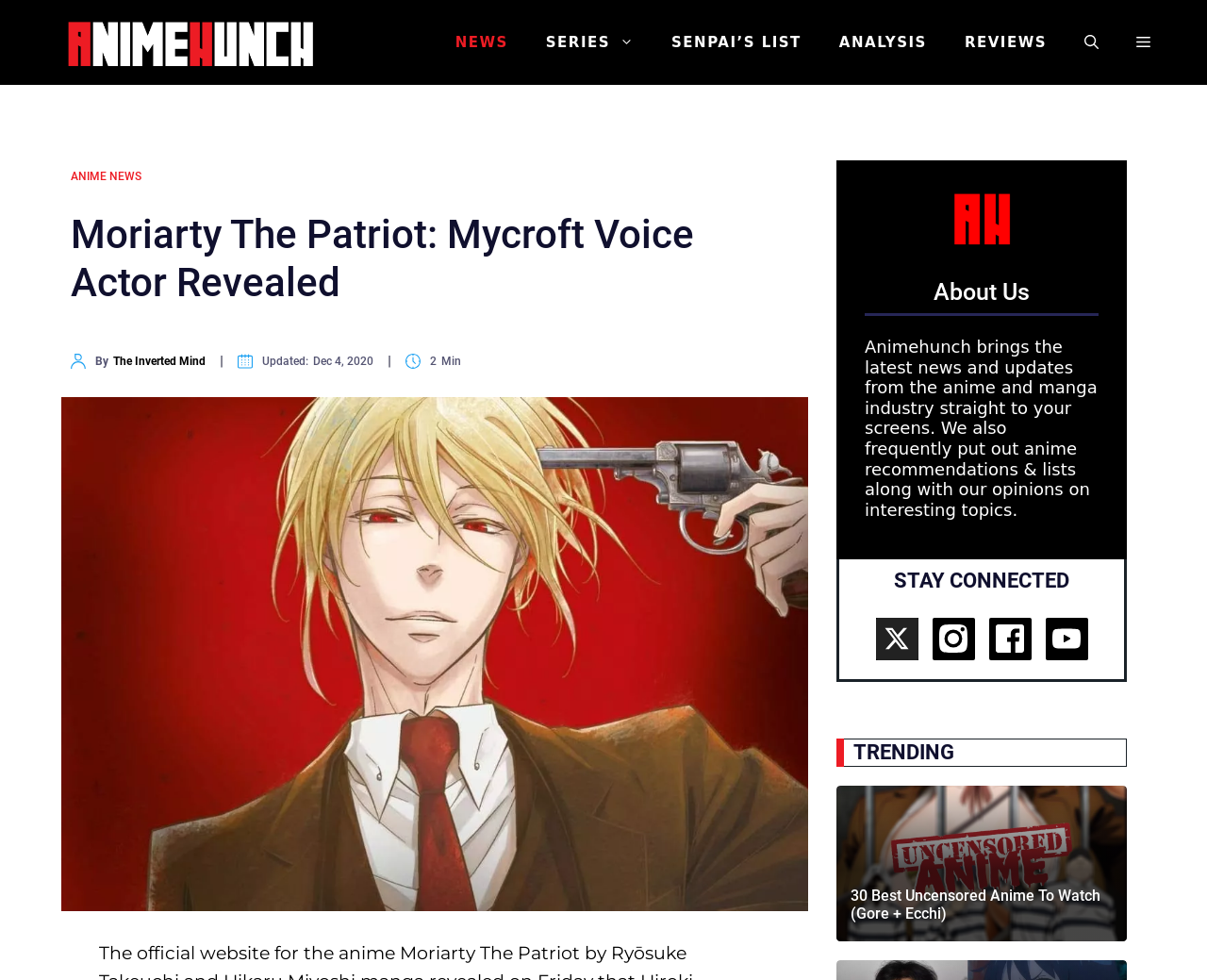Present a detailed account of what is displayed on the webpage.

The webpage is about the anime "Moriarty The Patriot" and features a news article about the voice actor reveal. At the top, there is a banner with the site's logo, "Animehunch", and a navigation menu with links to "NEWS", "SERIES", "SENPAI'S LIST", "ANALYSIS", and "REVIEWS". 

Below the navigation menu, there is a large heading that reads "Moriarty The Patriot: Mycroft Voice Actor Revealed". To the left of the heading, there is a small image. The article's author, "The Inverted Mind", is credited below the heading, along with the date "Dec 4, 2020". 

On the right side of the article, there is a vertical column with several images, including one of Moriarty. Below the article, there is a section about the website "Animehunch", which describes its purpose and content. 

Further down, there is a section titled "About Us" with a link to more information. Next to it, there is a figure with an image that is not found. 

The webpage also features a "STAY CONNECTED" section with links to social media platforms, each accompanied by an icon. Below that, there is a "TRENDING" section with a link to an article about uncensored anime, accompanied by an image.